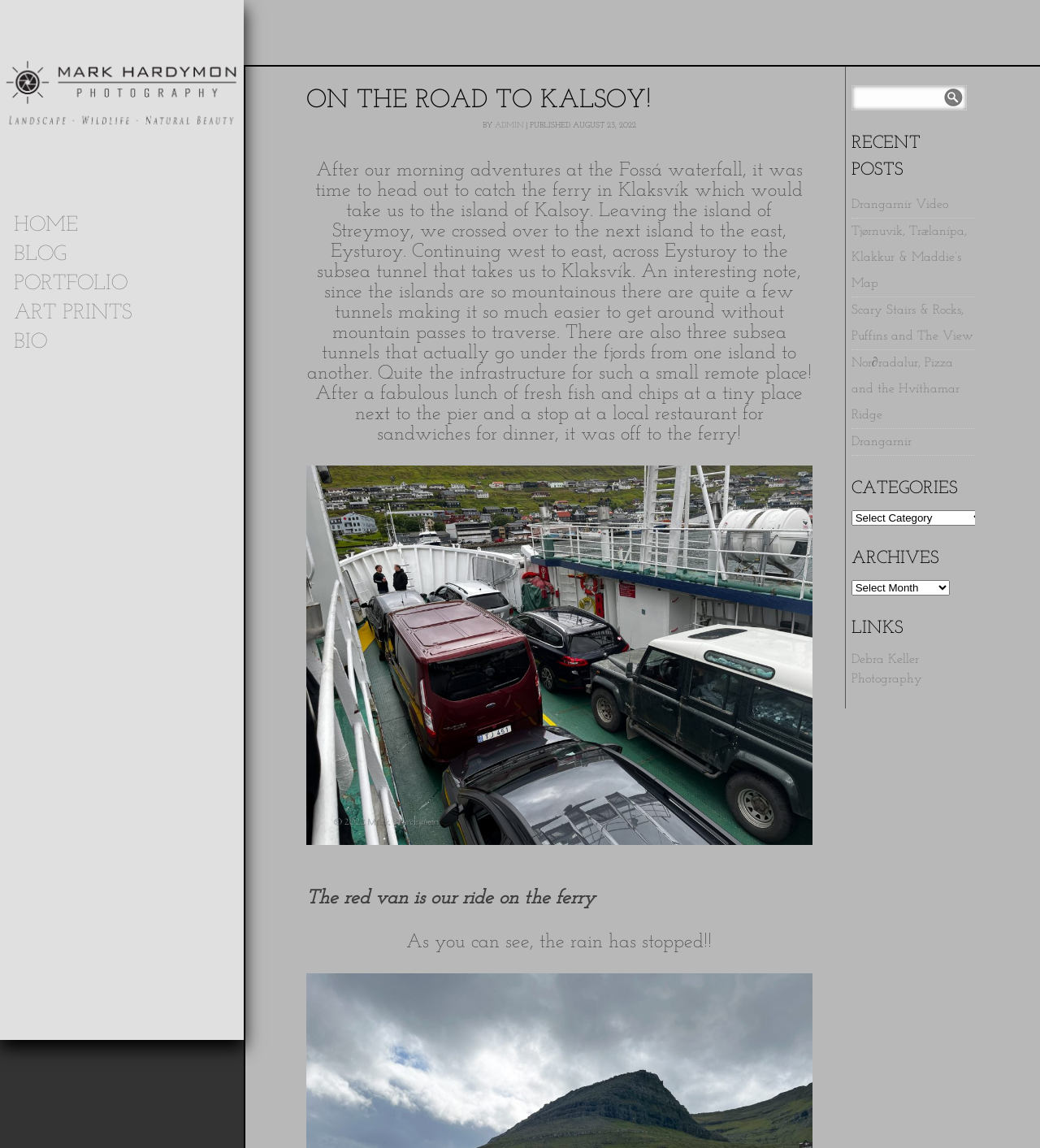Find the bounding box coordinates of the clickable region needed to perform the following instruction: "Read the 'ON THE ROAD TO KALSOY!' article". The coordinates should be provided as four float numbers between 0 and 1, i.e., [left, top, right, bottom].

[0.295, 0.072, 0.781, 0.104]